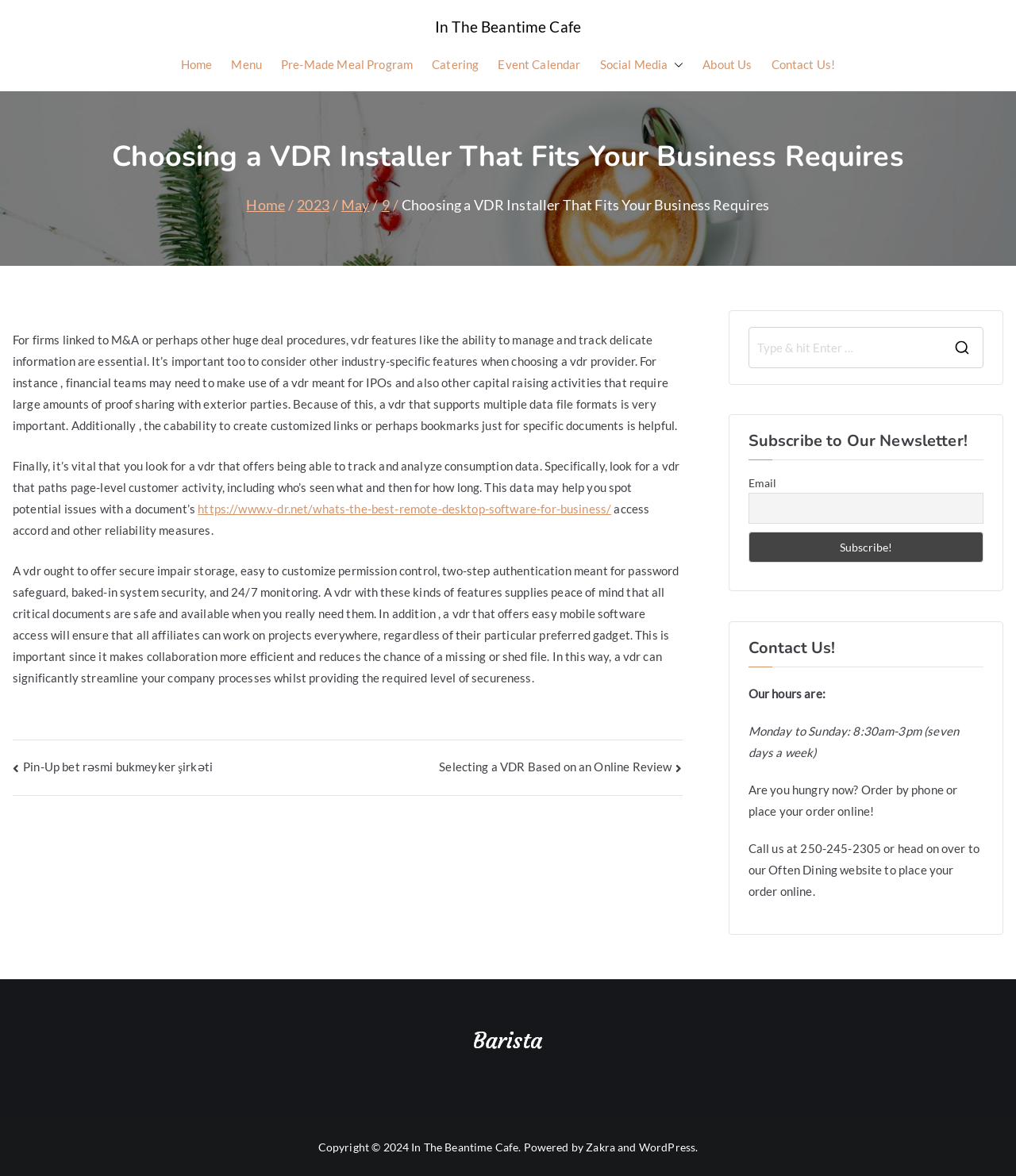Utilize the information from the image to answer the question in detail:
What is the purpose of the search box?

I found the search box in the right sidebar, which has a label 'Search for:' and a text input field. The purpose of the search box is to allow users to search for specific content within the website.